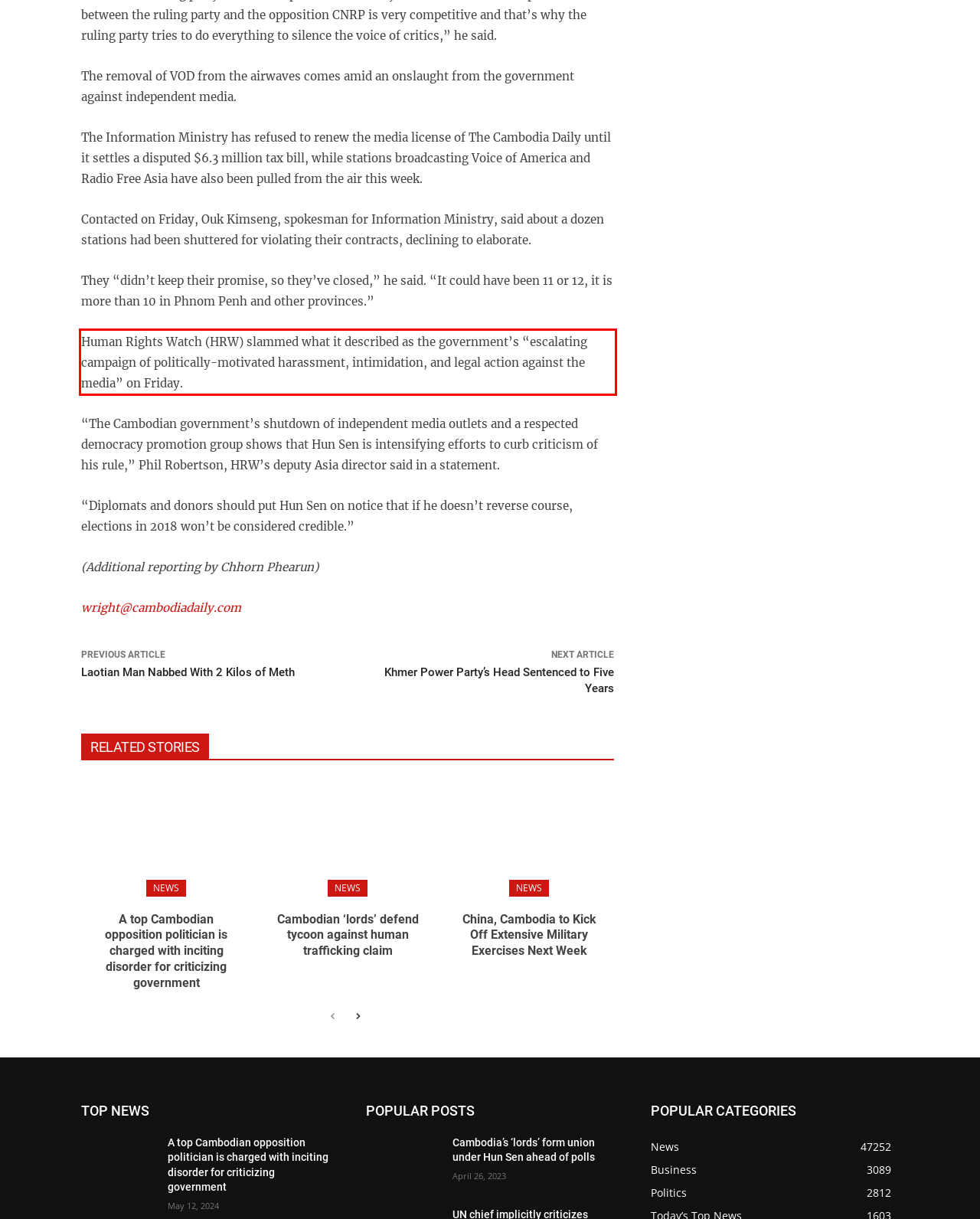You are given a screenshot of a webpage with a UI element highlighted by a red bounding box. Please perform OCR on the text content within this red bounding box.

Human Rights Watch (HRW) slammed what it described as the government’s “escalating campaign of politically-motivated harassment, intimidation, and legal action against the media” on Friday.